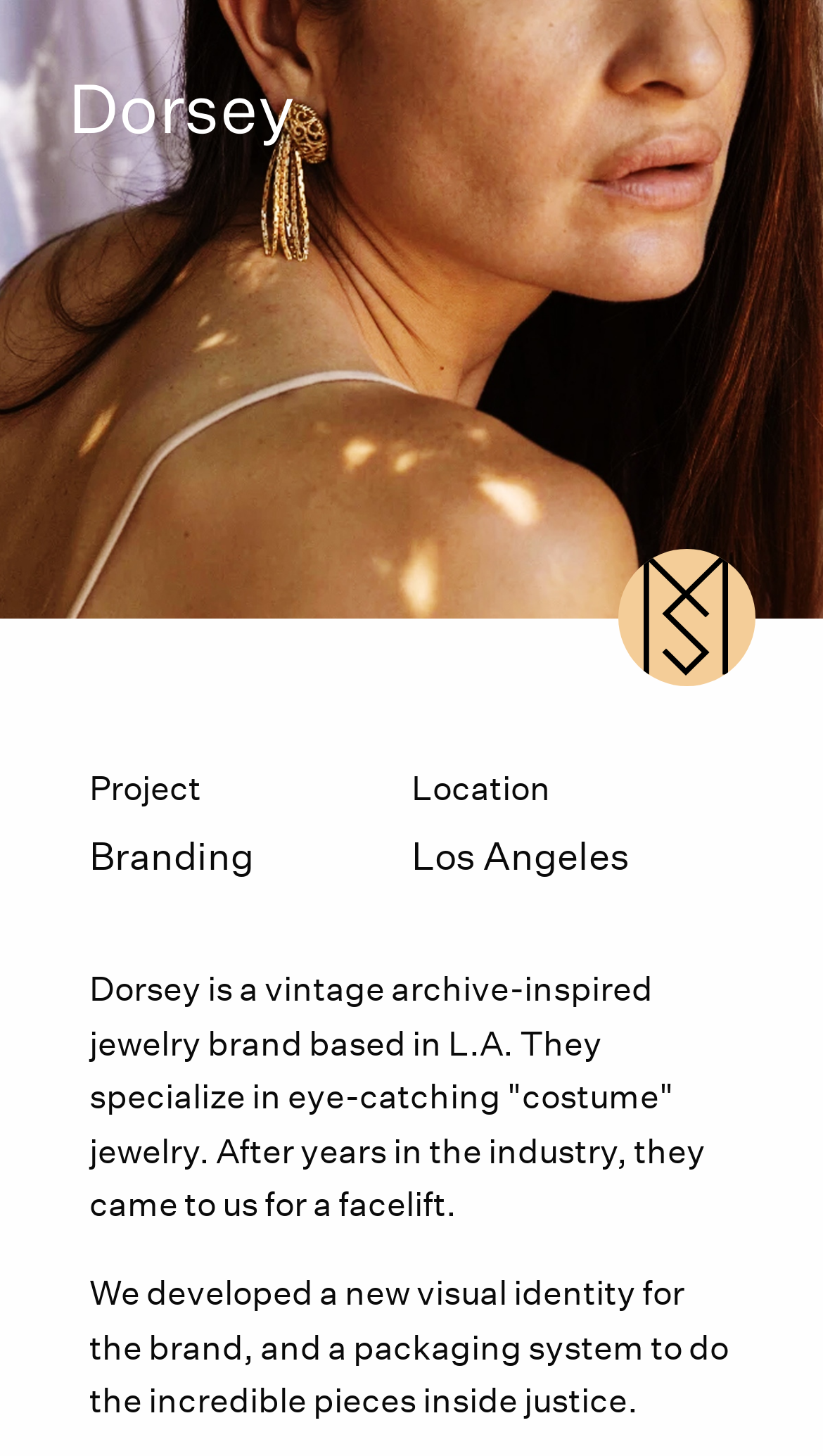Provide the bounding box for the UI element matching this description: "About".

[0.083, 0.602, 0.917, 0.647]